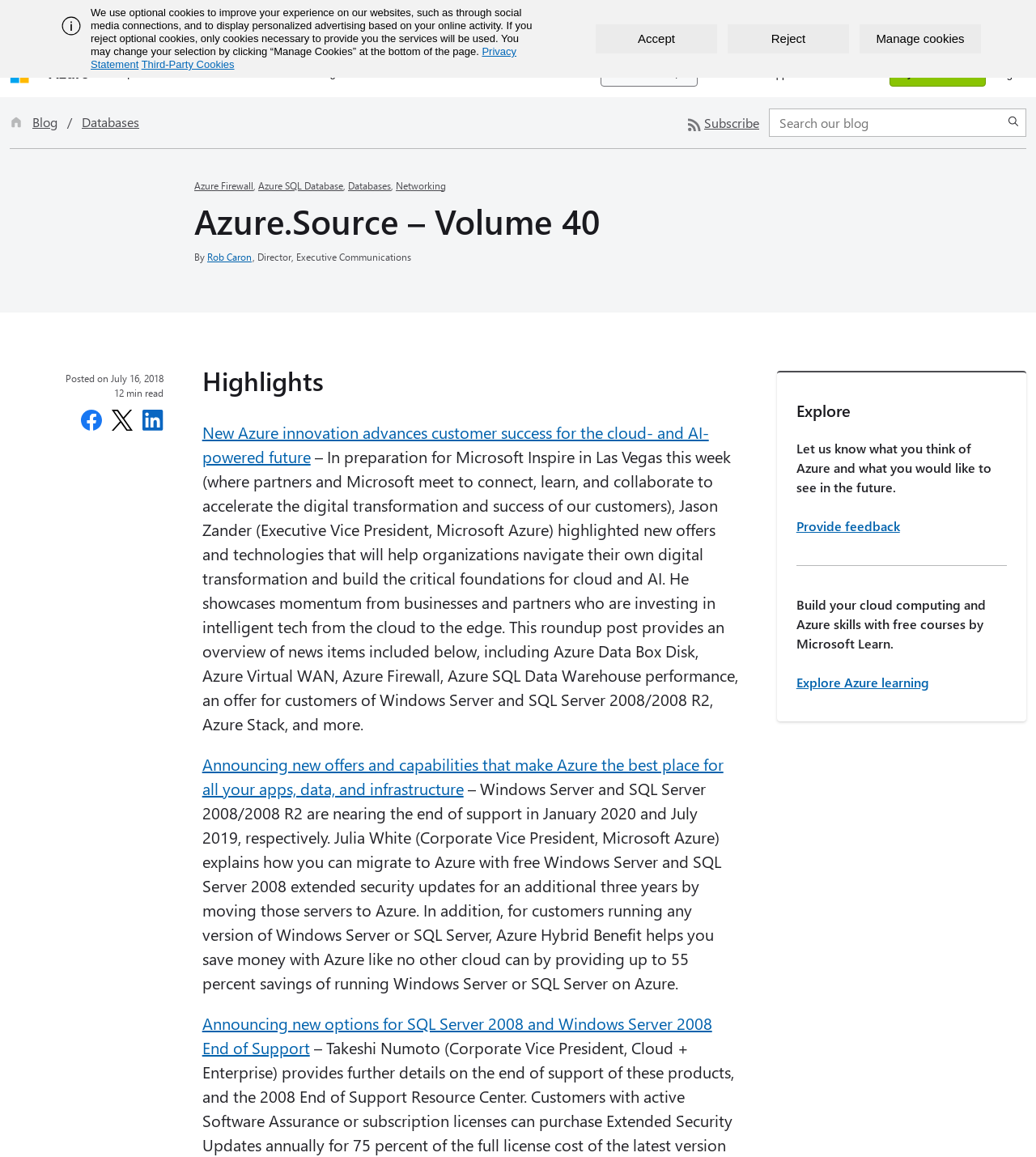Articulate a detailed summary of the webpage's content and design.

The webpage is about the Microsoft Azure blog, specifically the "Azure.Source - Volume 40" section. At the top, there is a notification bar with an alert message and a cookie policy statement, accompanied by buttons to accept, reject, or manage cookies. Below this, there is a navigation menu with links to Microsoft, Azure, and other related pages.

On the left side, there is a secondary navigation menu with links to explore, products, solutions, pricing, partners, and resources. On the right side, there is a search bar with a global search function.

The main content area is divided into sections. The first section displays a header with the title "Azure.Source – Volume 40" and a subtitle with the author's name, Rob Caron, and his title, Director, Executive Communications. Below this, there is a section with the posting date, July 16, 2018, and the estimated reading time, 12 minutes.

The next section is titled "Highlights" and contains a series of links to news articles and updates related to Azure, including new innovations, offers, and technologies. These articles discuss topics such as digital transformation, cloud and AI-powered futures, Azure Data Box Disk, Azure Virtual WAN, Azure Firewall, and more.

Further down, there is a section with a heading "Explore" that invites users to provide feedback and explore Azure learning resources, including free courses by Microsoft Learn.

Throughout the page, there are various buttons and links to share the content on social media platforms, such as Facebook, LinkedIn, and X.